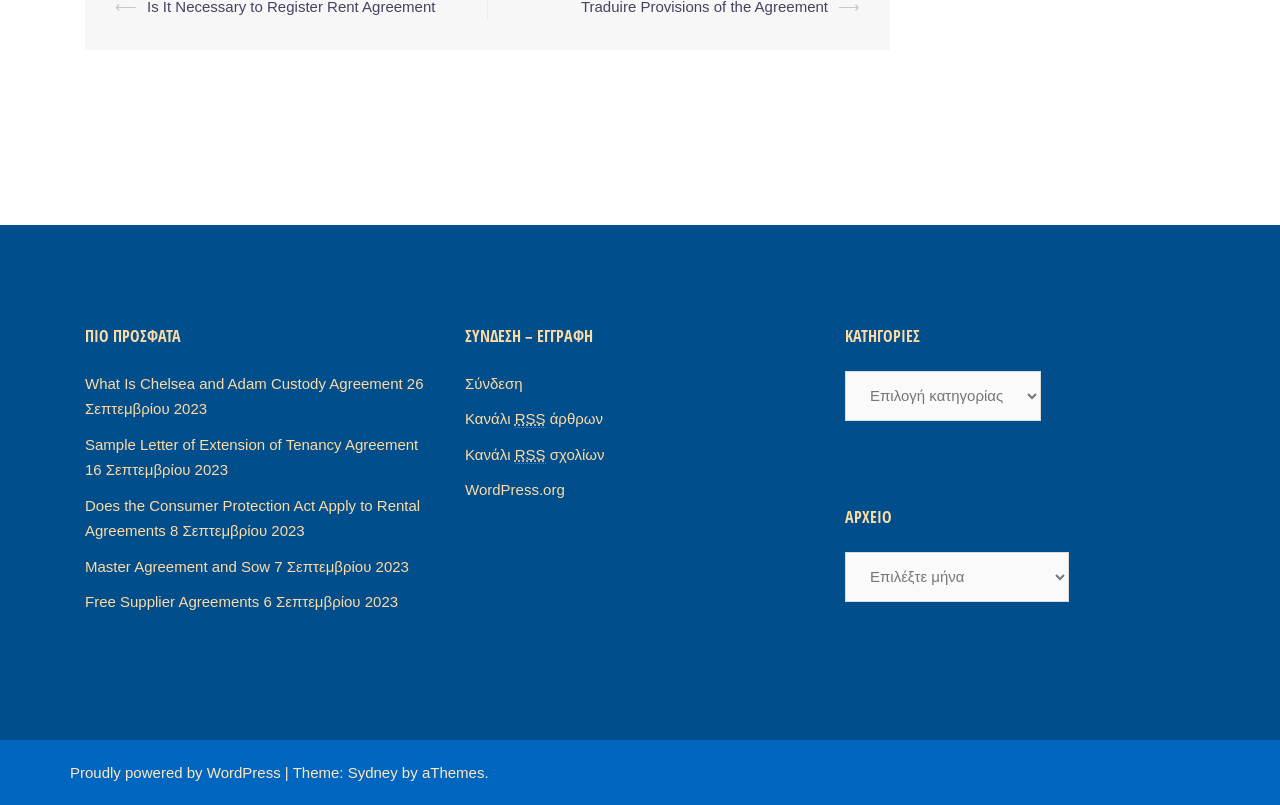Locate the bounding box coordinates of the element I should click to achieve the following instruction: "Click on 'What Is Chelsea and Adam Custody Agreement'".

[0.066, 0.465, 0.315, 0.486]